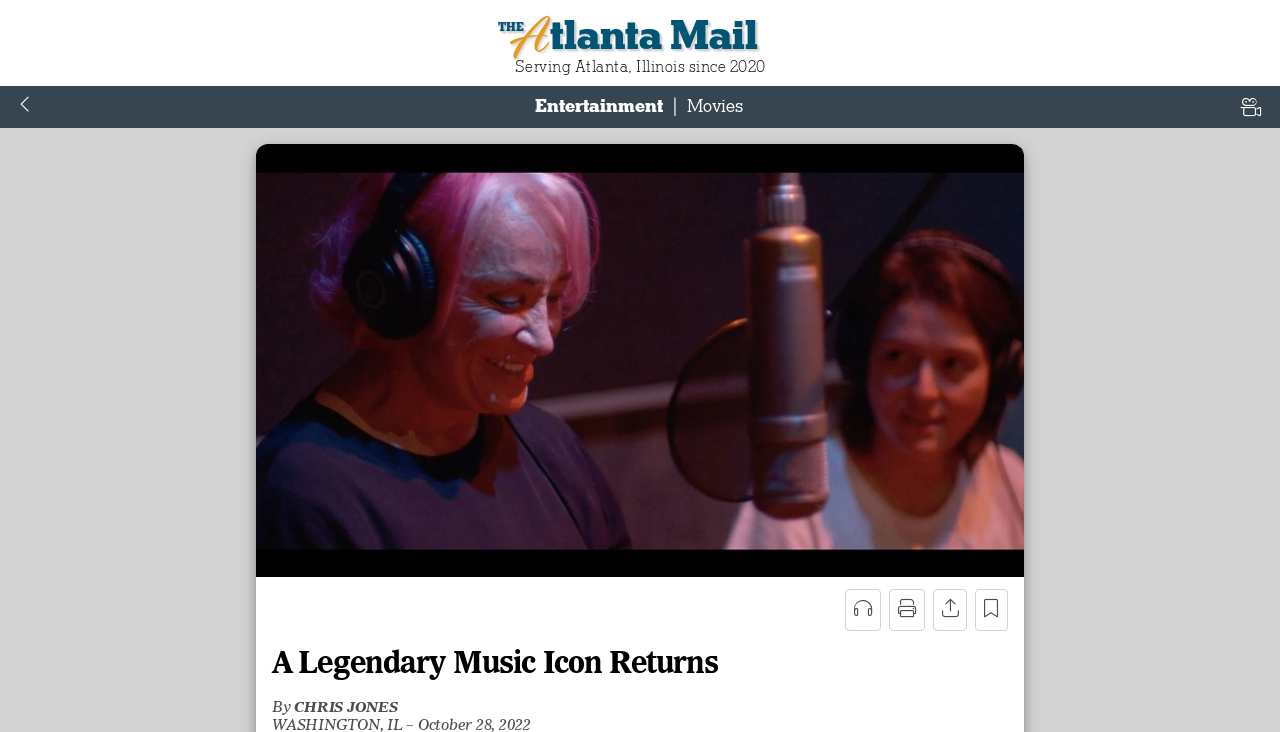What is the name of the news organization?
Based on the image, please offer an in-depth response to the question.

The name of the news organization can be found at the top of the webpage, where it says 'The Atlanta Mail | The latest articles from Atlanta, Illinois'.